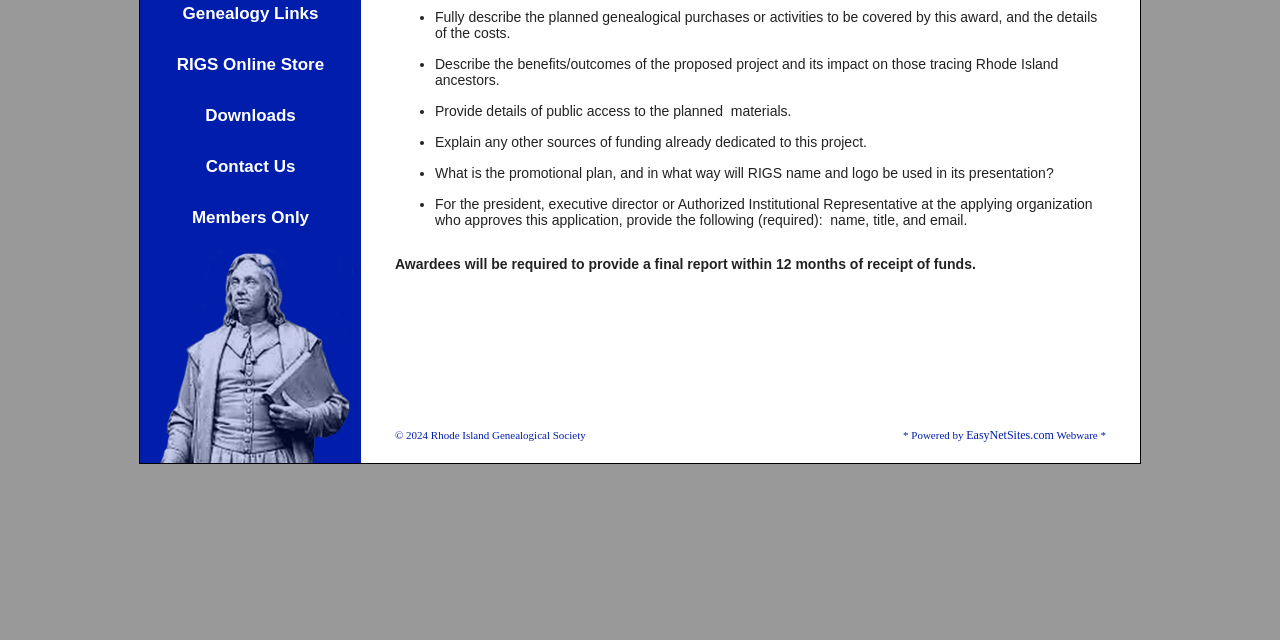Predict the bounding box coordinates for the UI element described as: "Genealogy Links". The coordinates should be four float numbers between 0 and 1, presented as [left, top, right, bottom].

[0.143, 0.006, 0.249, 0.036]